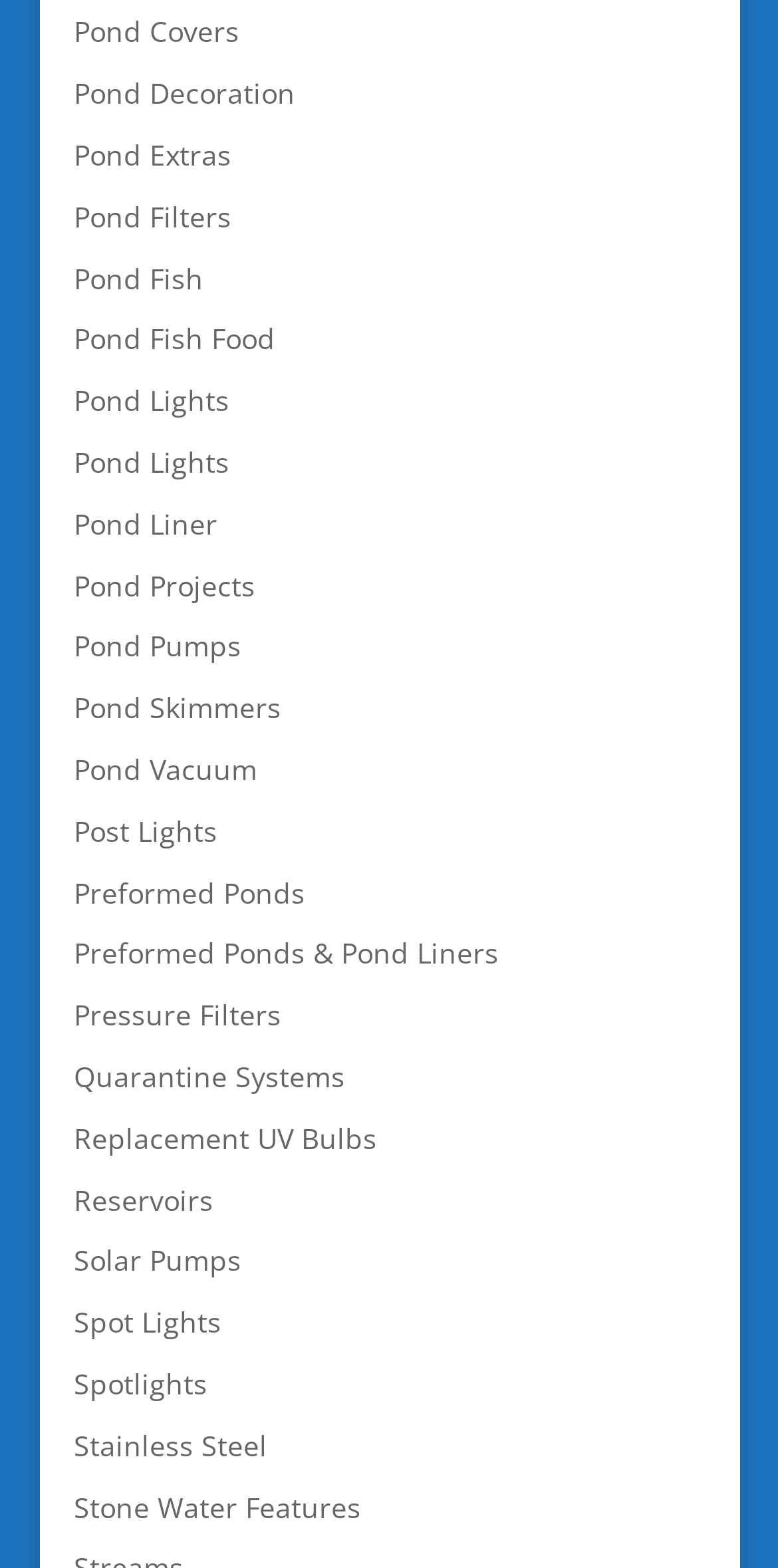Determine the bounding box coordinates of the clickable element to complete this instruction: "explore Preformed Ponds & Pond Liners". Provide the coordinates in the format of four float numbers between 0 and 1, [left, top, right, bottom].

[0.095, 0.596, 0.641, 0.62]